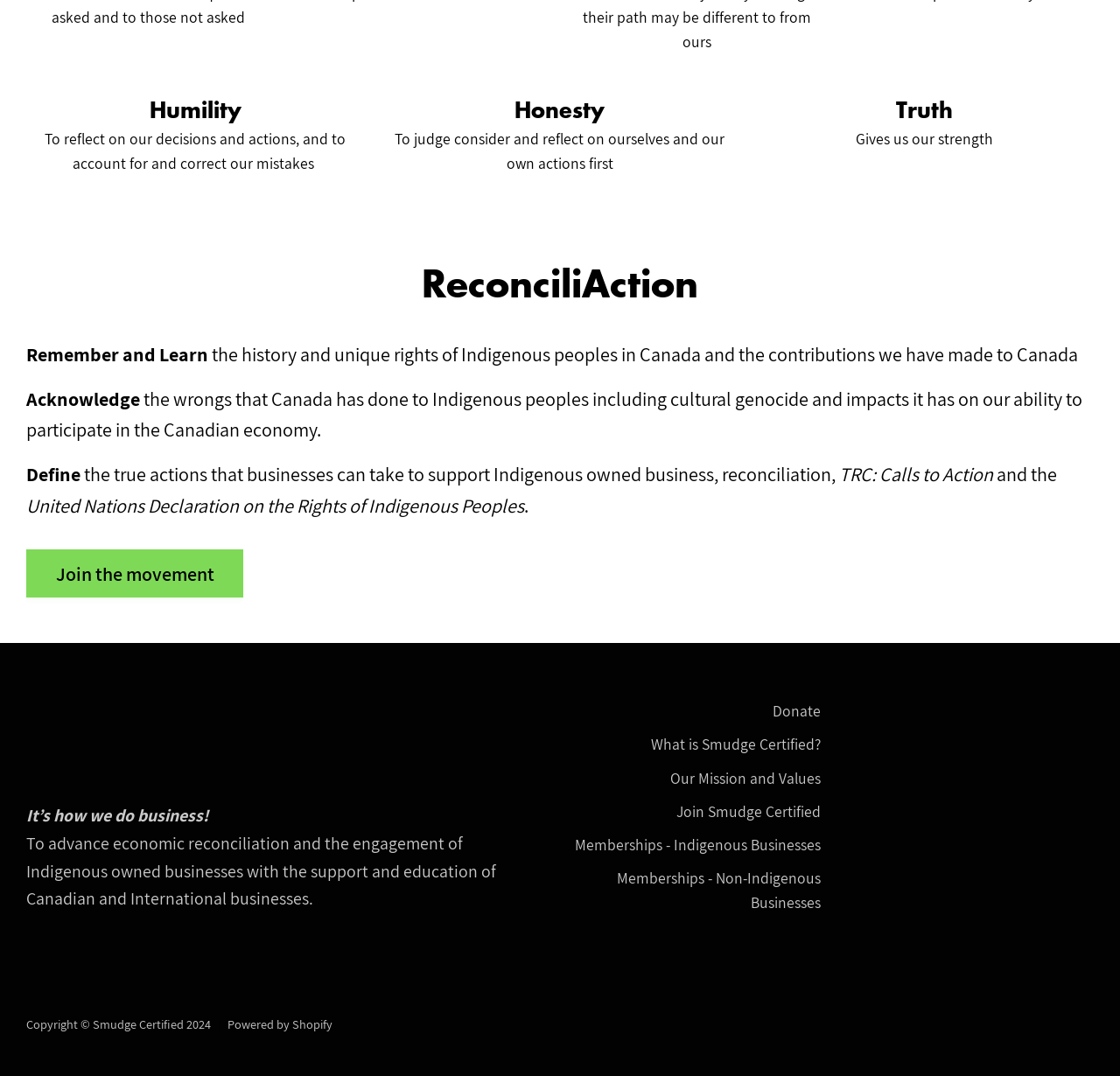Provide a brief response to the question below using a single word or phrase: 
What can you do by clicking 'Join the movement'?

Join Smudge Certified